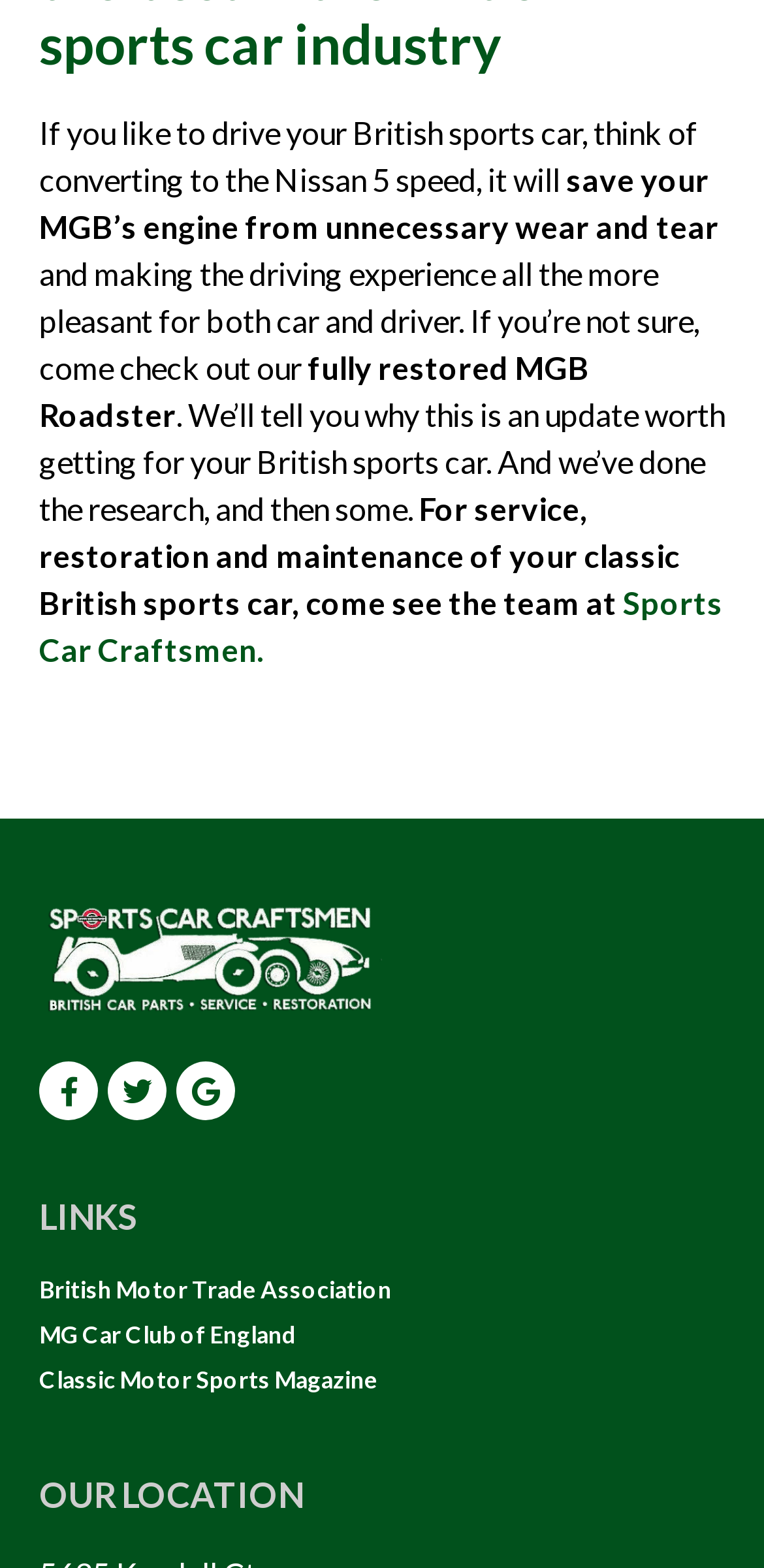Locate the bounding box of the user interface element based on this description: "Sports Car Craftsmen.".

[0.051, 0.372, 0.946, 0.426]